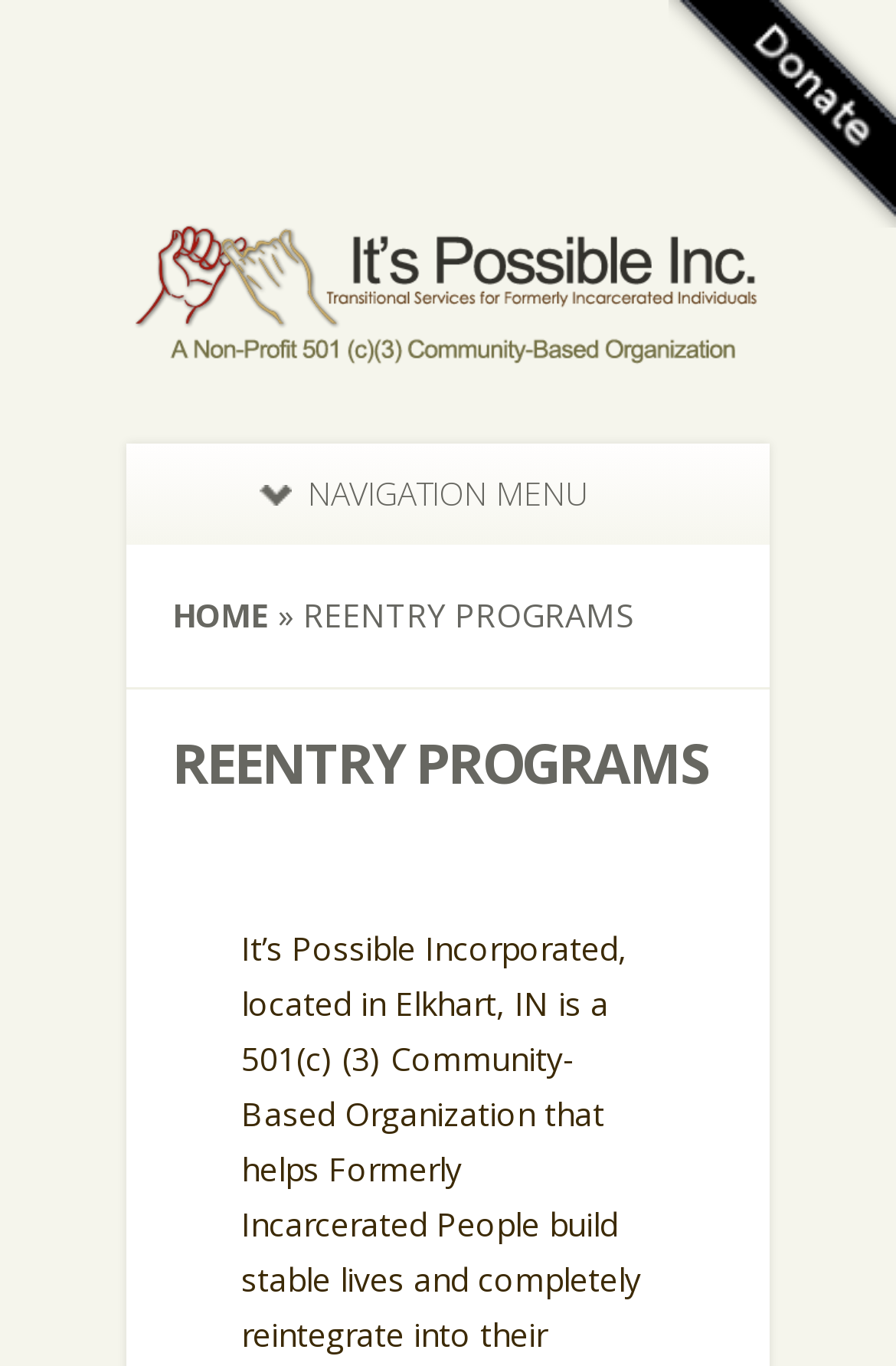Give a one-word or short phrase answer to the question: 
What is the symbol between 'HOME' and 'REENTRY PROGRAMS'?

»